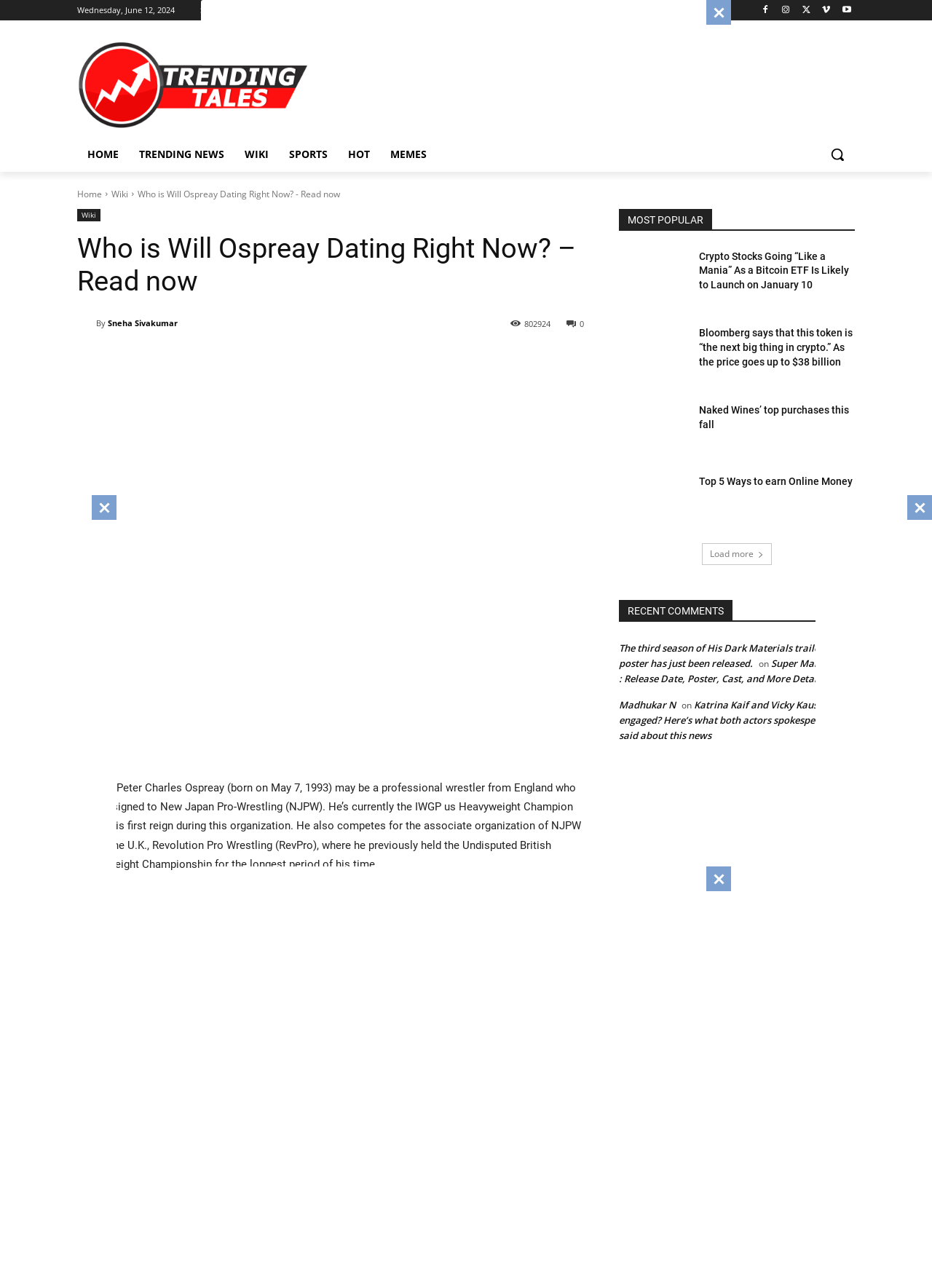Extract the bounding box coordinates for the HTML element that matches this description: "Wiki". The coordinates should be four float numbers between 0 and 1, i.e., [left, top, right, bottom].

[0.252, 0.106, 0.299, 0.133]